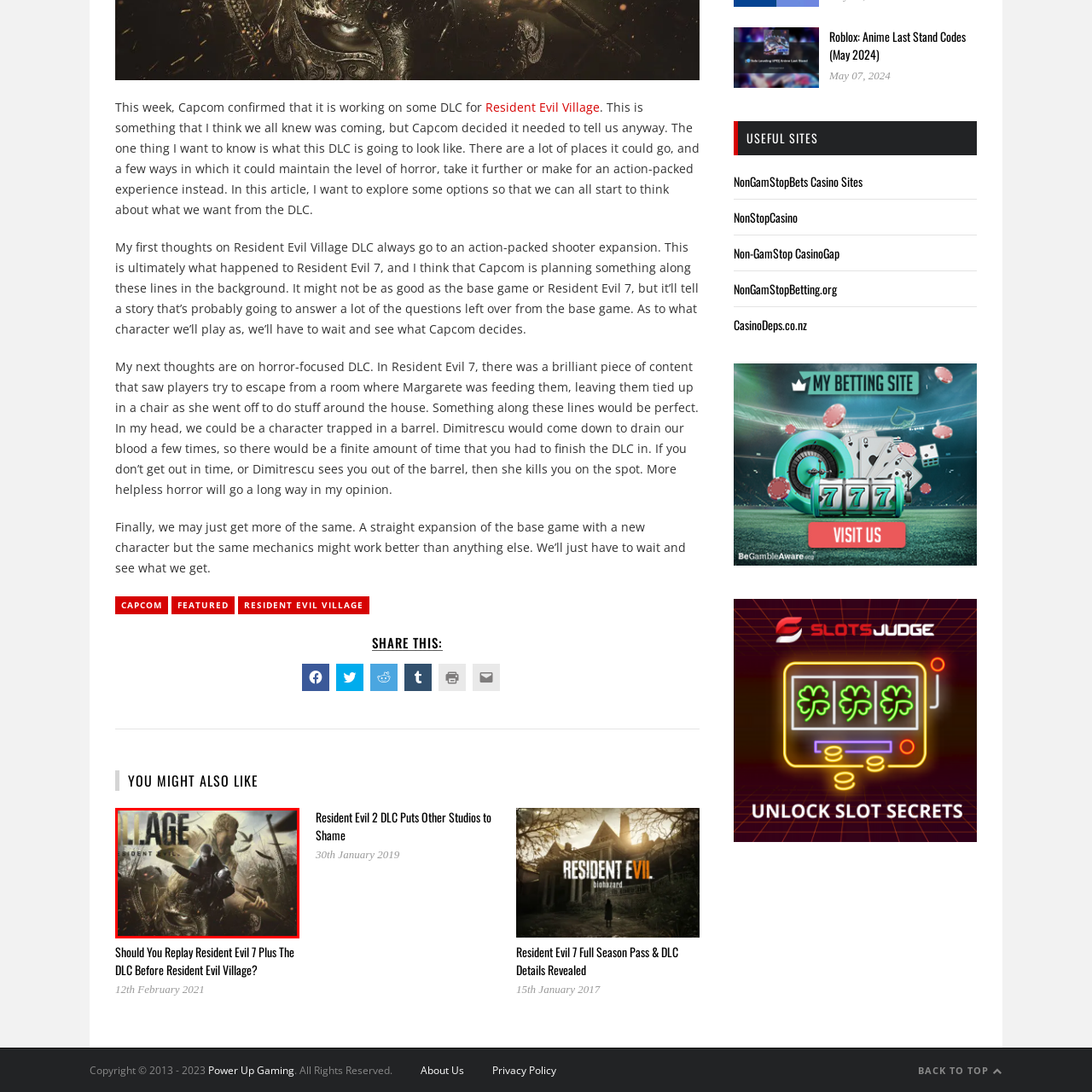Focus on the image enclosed by the red outline and give a short answer: What is the atmosphere of the image?

Ominous